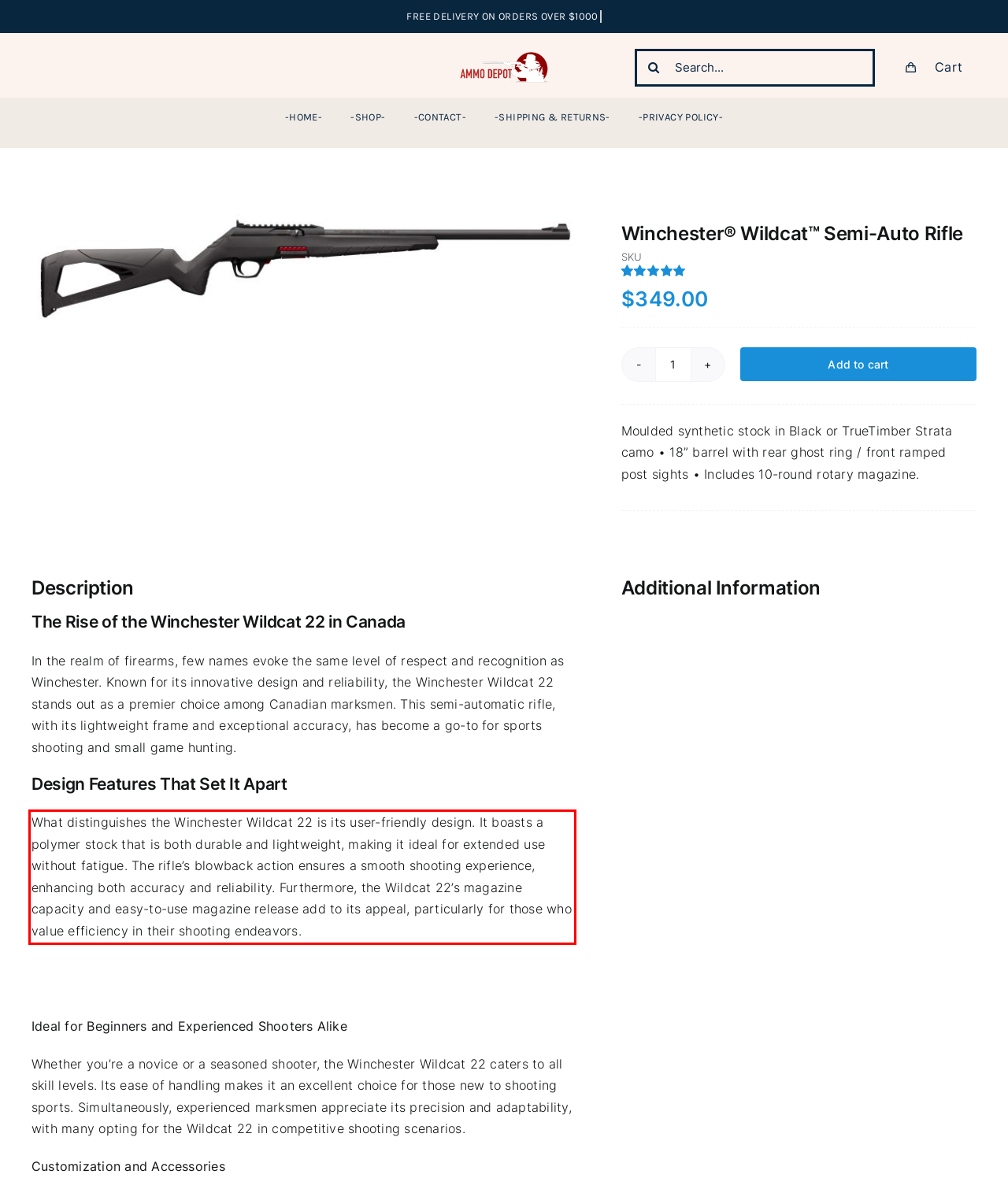Using the provided screenshot, read and generate the text content within the red-bordered area.

What distinguishes the Winchester Wildcat 22 is its user-friendly design. It boasts a polymer stock that is both durable and lightweight, making it ideal for extended use without fatigue. The rifle’s blowback action ensures a smooth shooting experience, enhancing both accuracy and reliability. Furthermore, the Wildcat 22’s magazine capacity and easy-to-use magazine release add to its appeal, particularly for those who value efficiency in their shooting endeavors.